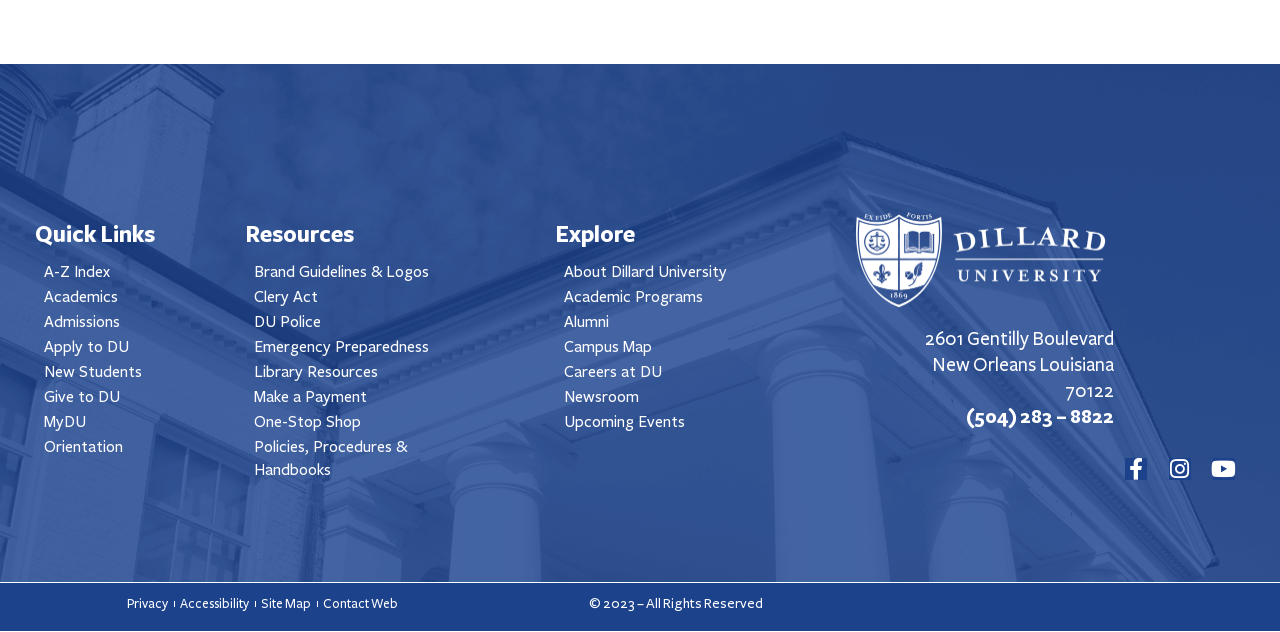Provide the bounding box coordinates of the UI element that matches the description: "Academic Programs".

[0.433, 0.449, 0.642, 0.488]